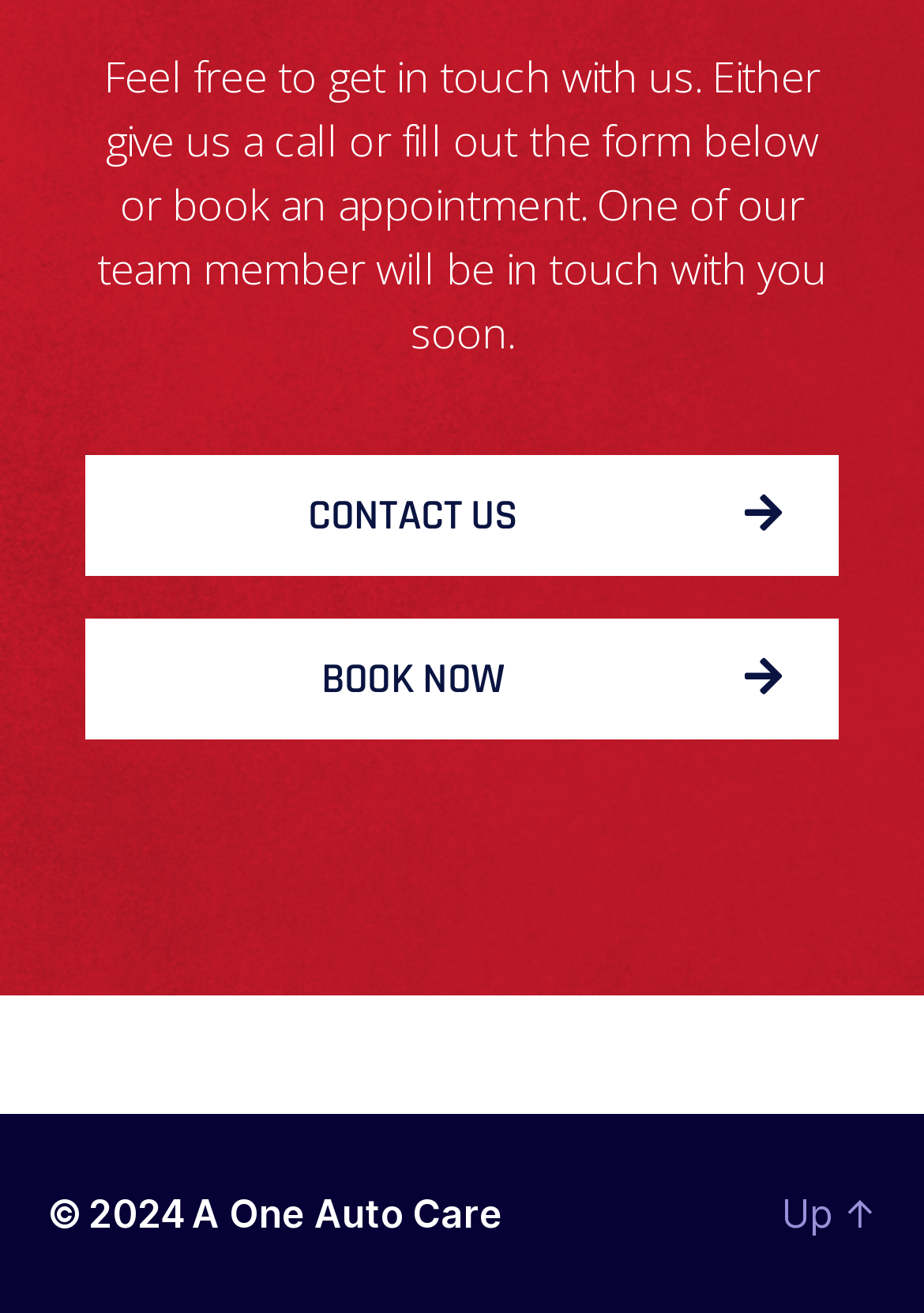Please specify the bounding box coordinates in the format (top-left x, top-left y, bottom-right x, bottom-right y), with values ranging from 0 to 1. Identify the bounding box for the UI component described as follows: A One Auto Care

[0.208, 0.907, 0.544, 0.943]